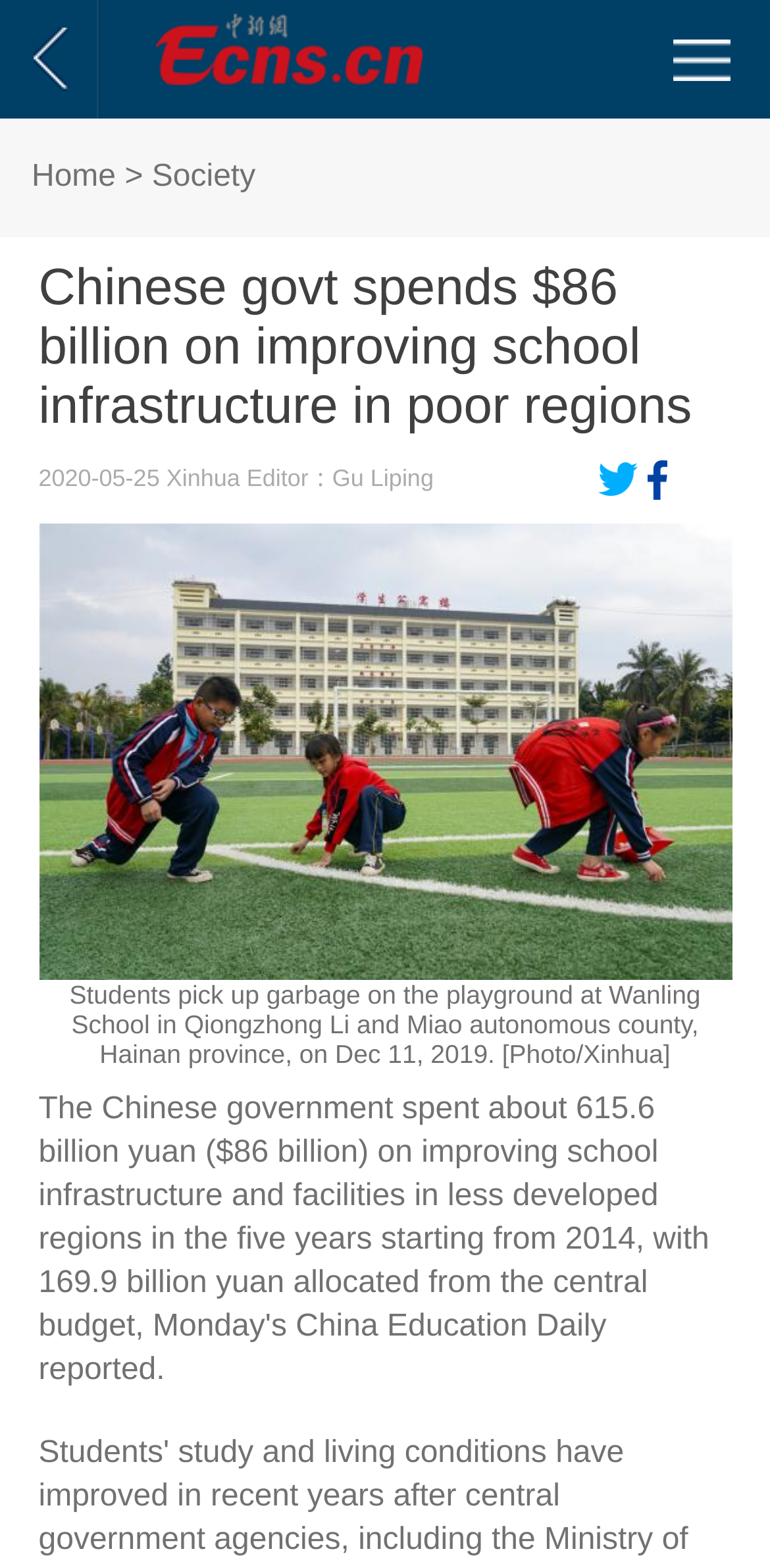Locate the UI element described as follows: "February 24, 2009April 4, 2009". Return the bounding box coordinates as four float numbers between 0 and 1 in the order [left, top, right, bottom].

None